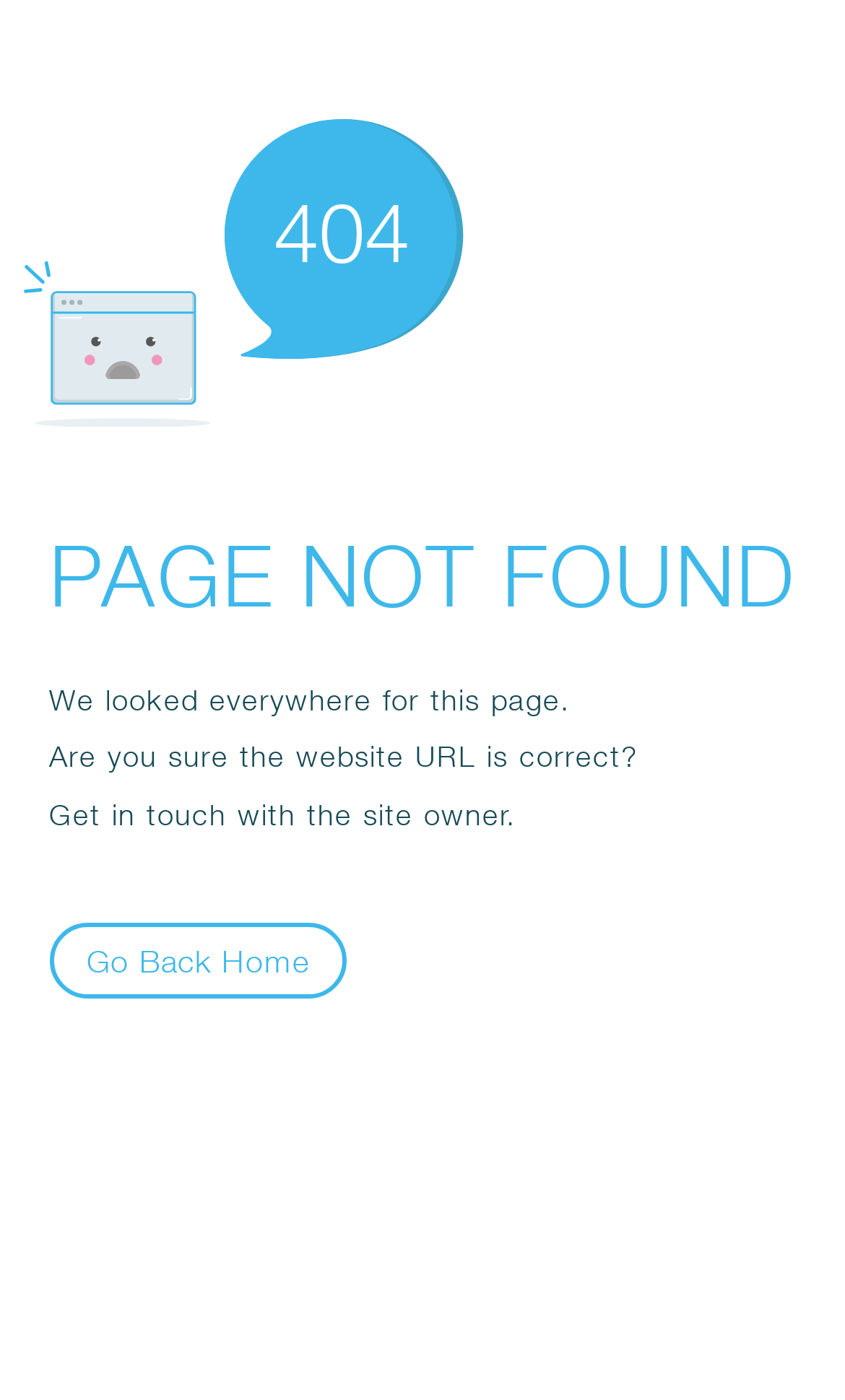Locate the bounding box of the UI element defined by this description: "Go Back Home". The coordinates should be given as four float numbers between 0 and 1, formatted as [left, top, right, bottom].

[0.058, 0.66, 0.411, 0.714]